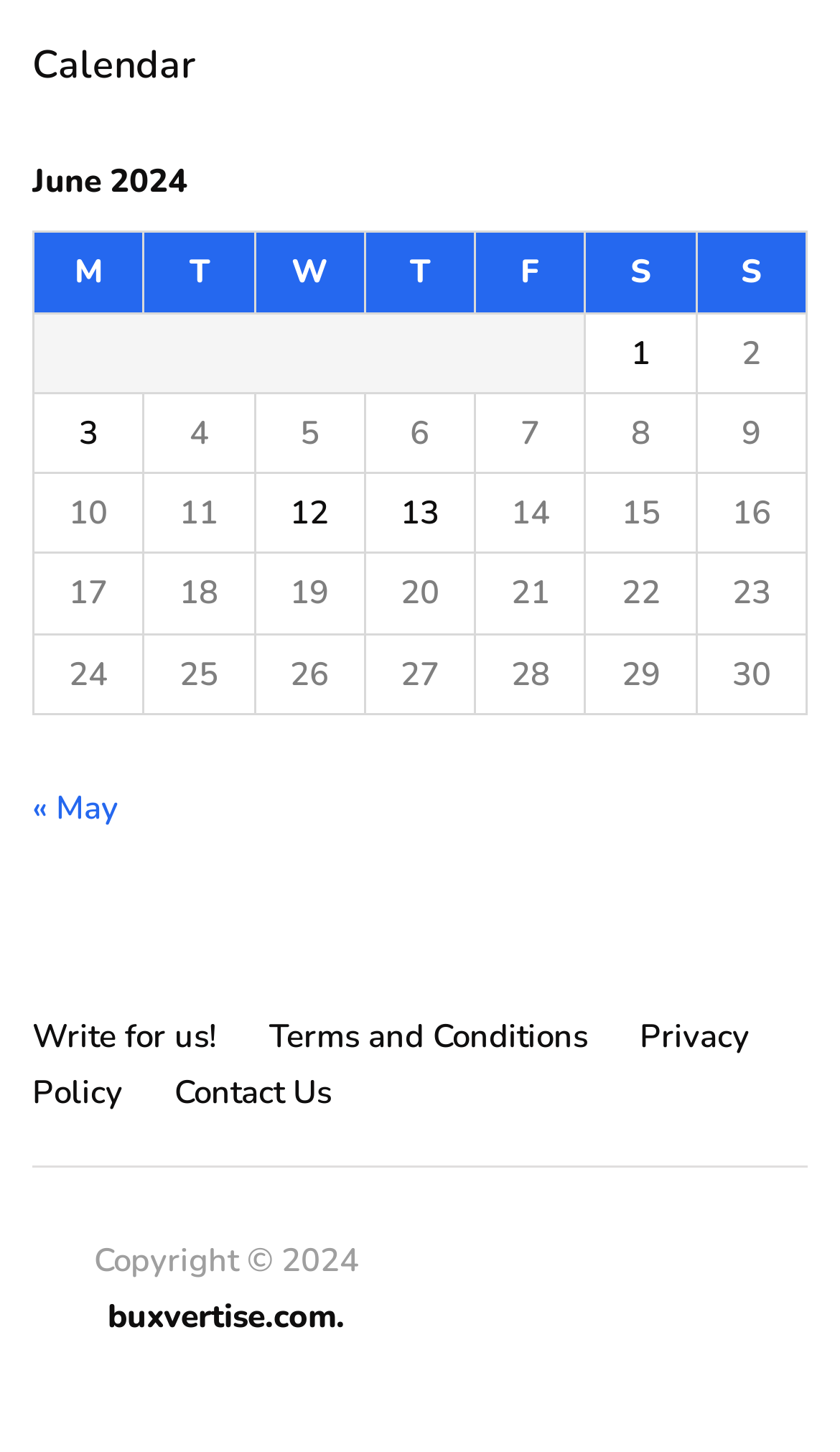Specify the bounding box coordinates of the region I need to click to perform the following instruction: "Go to previous month". The coordinates must be four float numbers in the range of 0 to 1, i.e., [left, top, right, bottom].

[0.038, 0.541, 0.141, 0.571]